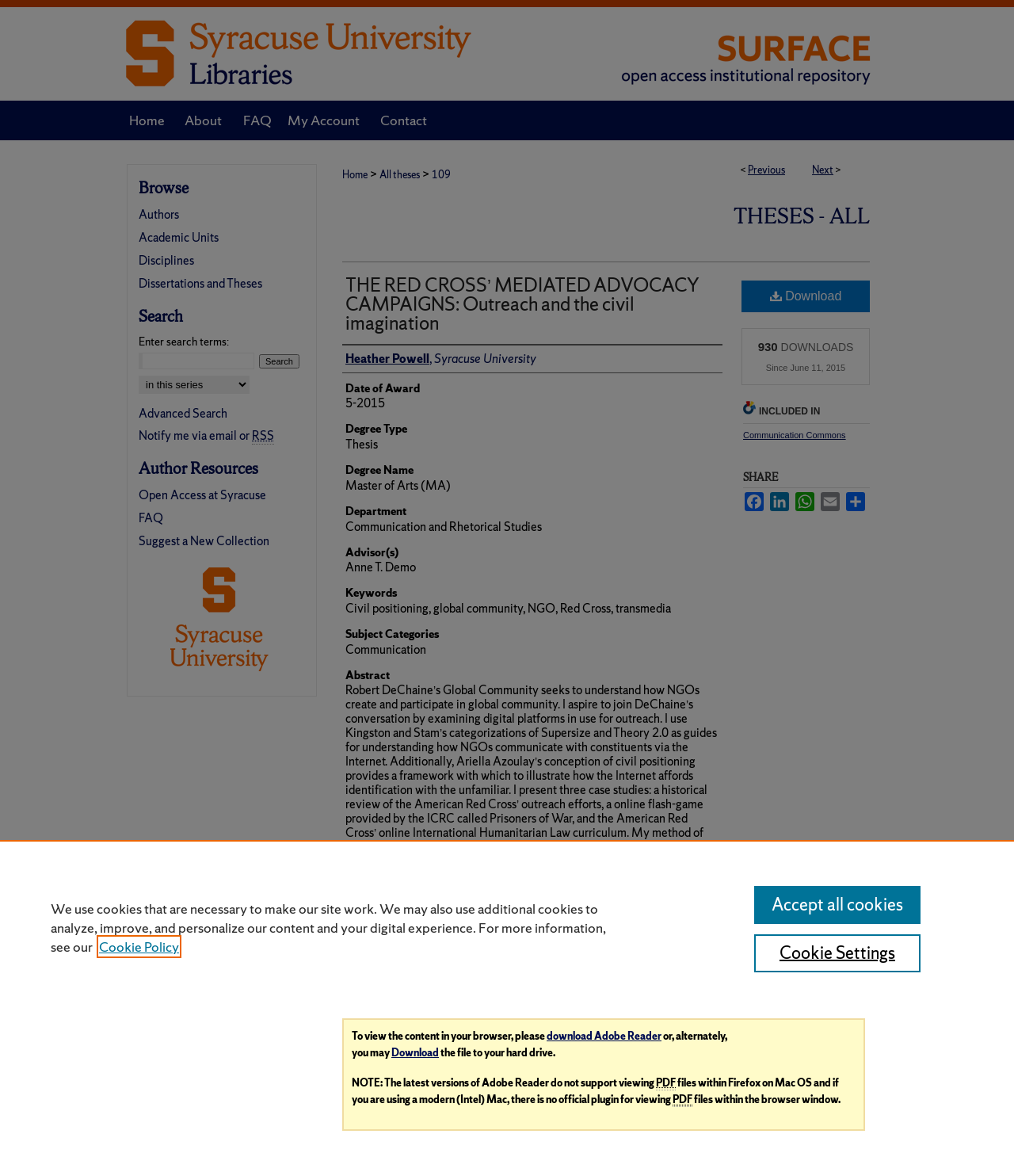Please determine the bounding box of the UI element that matches this description: Theses - ALL. The coordinates should be given as (top-left x, top-left y, bottom-right x, bottom-right y), with all values between 0 and 1.

[0.723, 0.172, 0.858, 0.195]